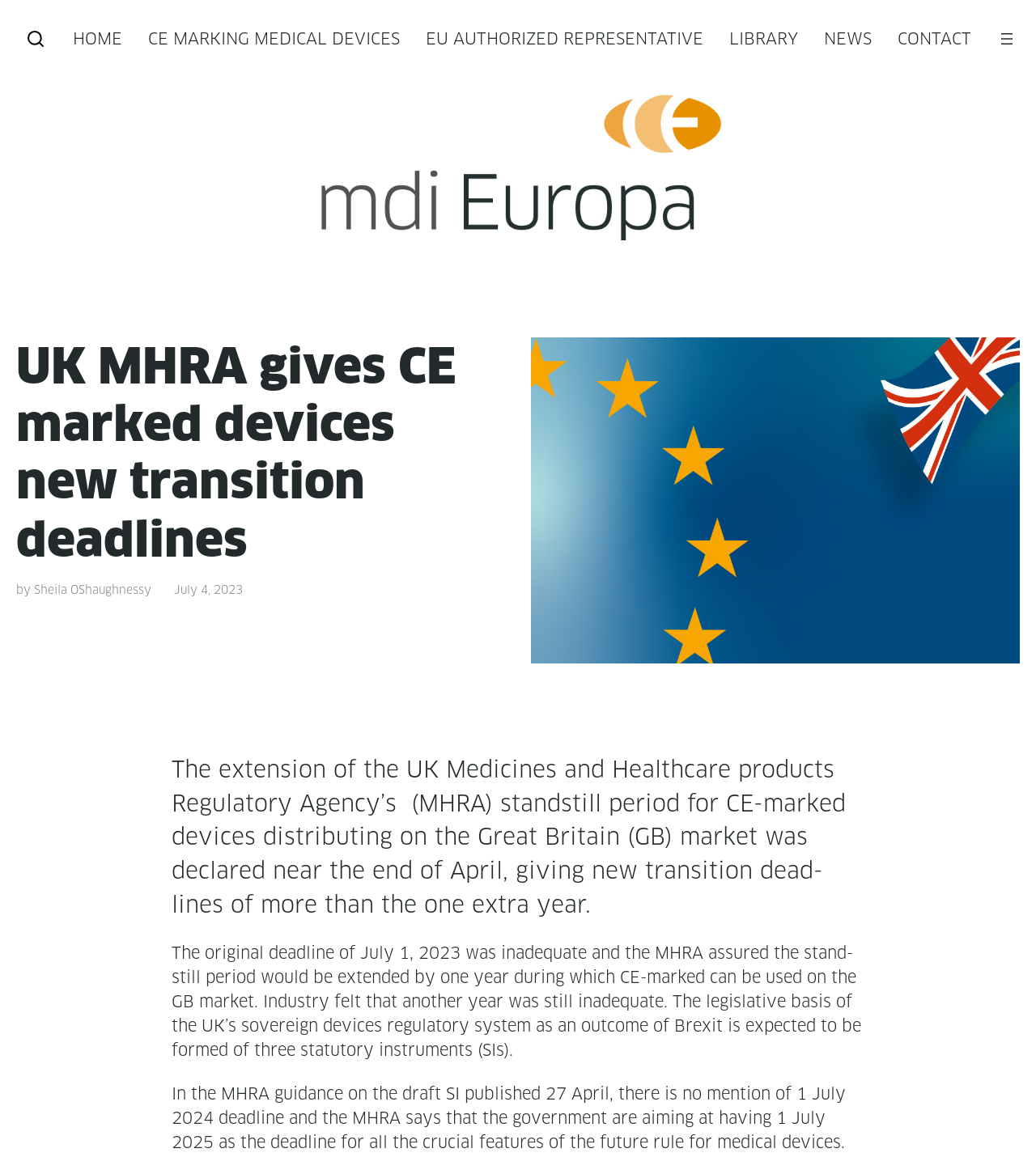How many statutory instruments are expected to form the UK's sovereign devices regulatory system?
Give a thorough and detailed response to the question.

According to the text content of the webpage, the legislative basis of the UK's sovereign devices regulatory system as an outcome of Brexit is expected to be formed of three statutory instruments (SIs), as mentioned in the second paragraph of the article.